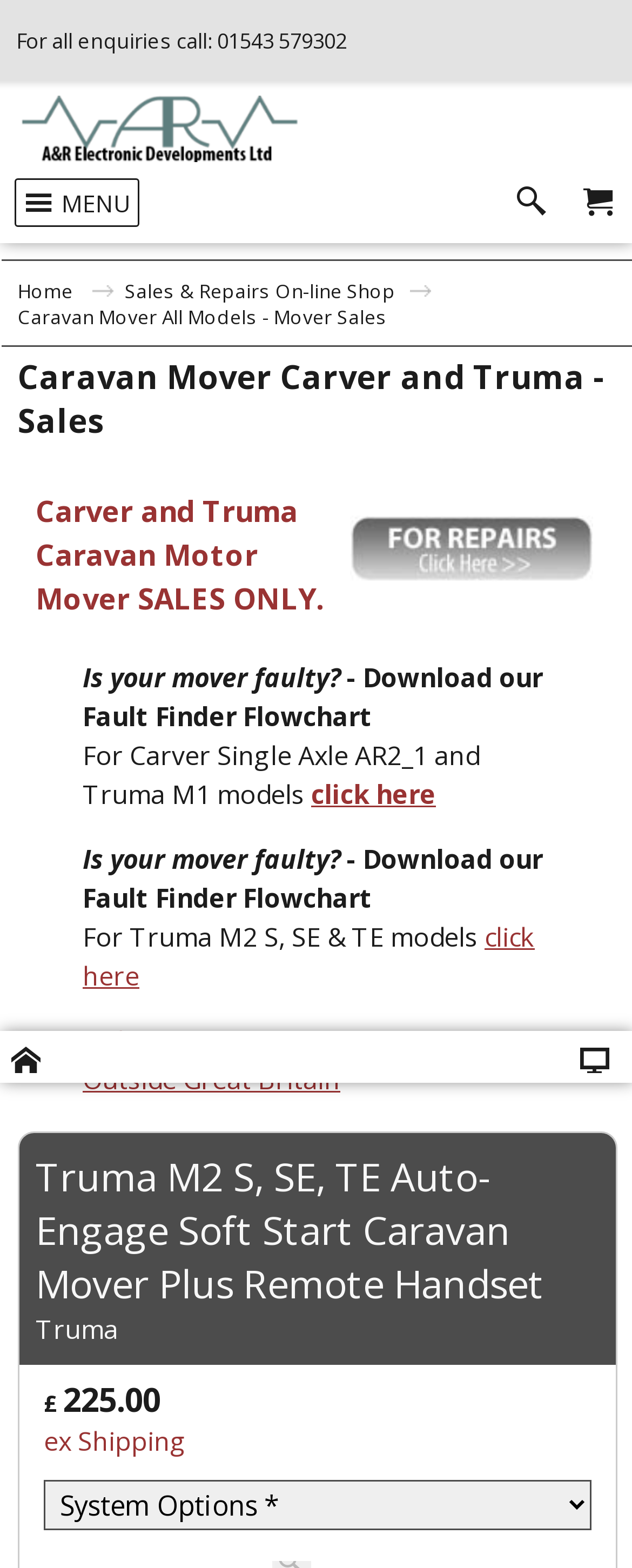For the given element description Sales & Repairs On-line Shop, determine the bounding box coordinates of the UI element. The coordinates should follow the format (top-left x, top-left y, bottom-right x, bottom-right y) and be within the range of 0 to 1.

[0.197, 0.134, 0.682, 0.151]